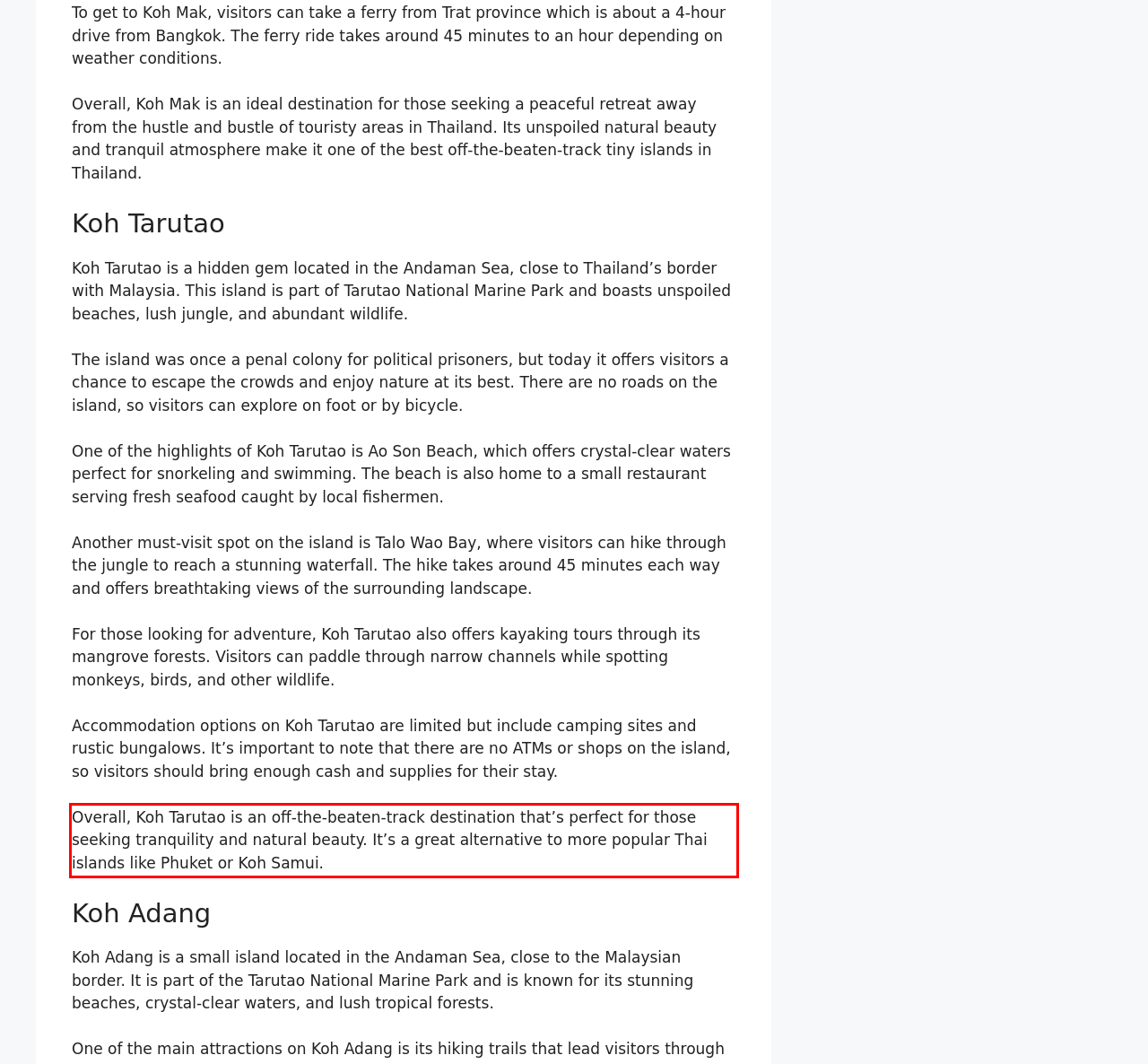Extract and provide the text found inside the red rectangle in the screenshot of the webpage.

Overall, Koh Tarutao is an off-the-beaten-track destination that’s perfect for those seeking tranquility and natural beauty. It’s a great alternative to more popular Thai islands like Phuket or Koh Samui.